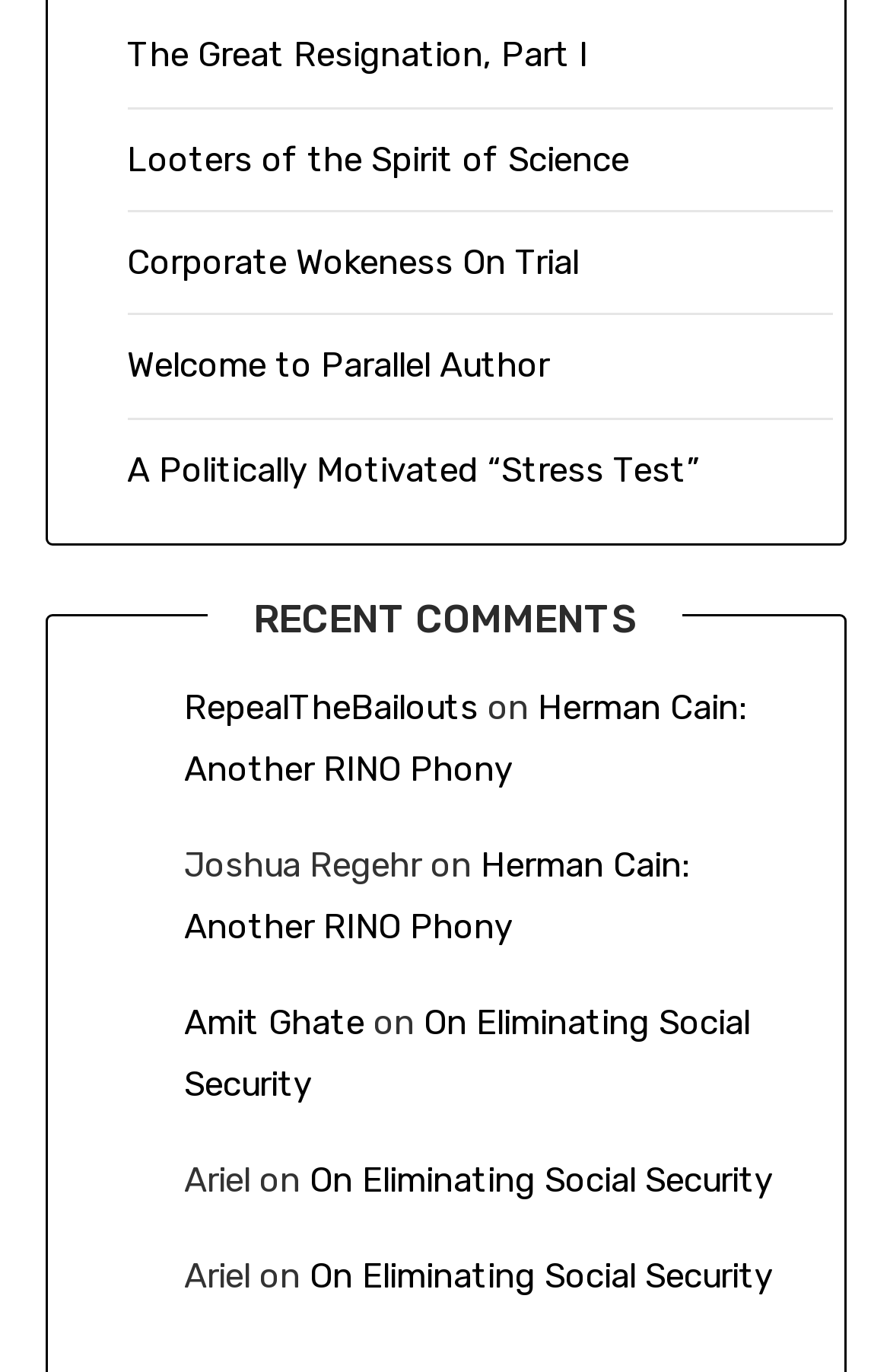Identify the bounding box coordinates of the region I need to click to complete this instruction: "Click on 'SUBMIT'".

None